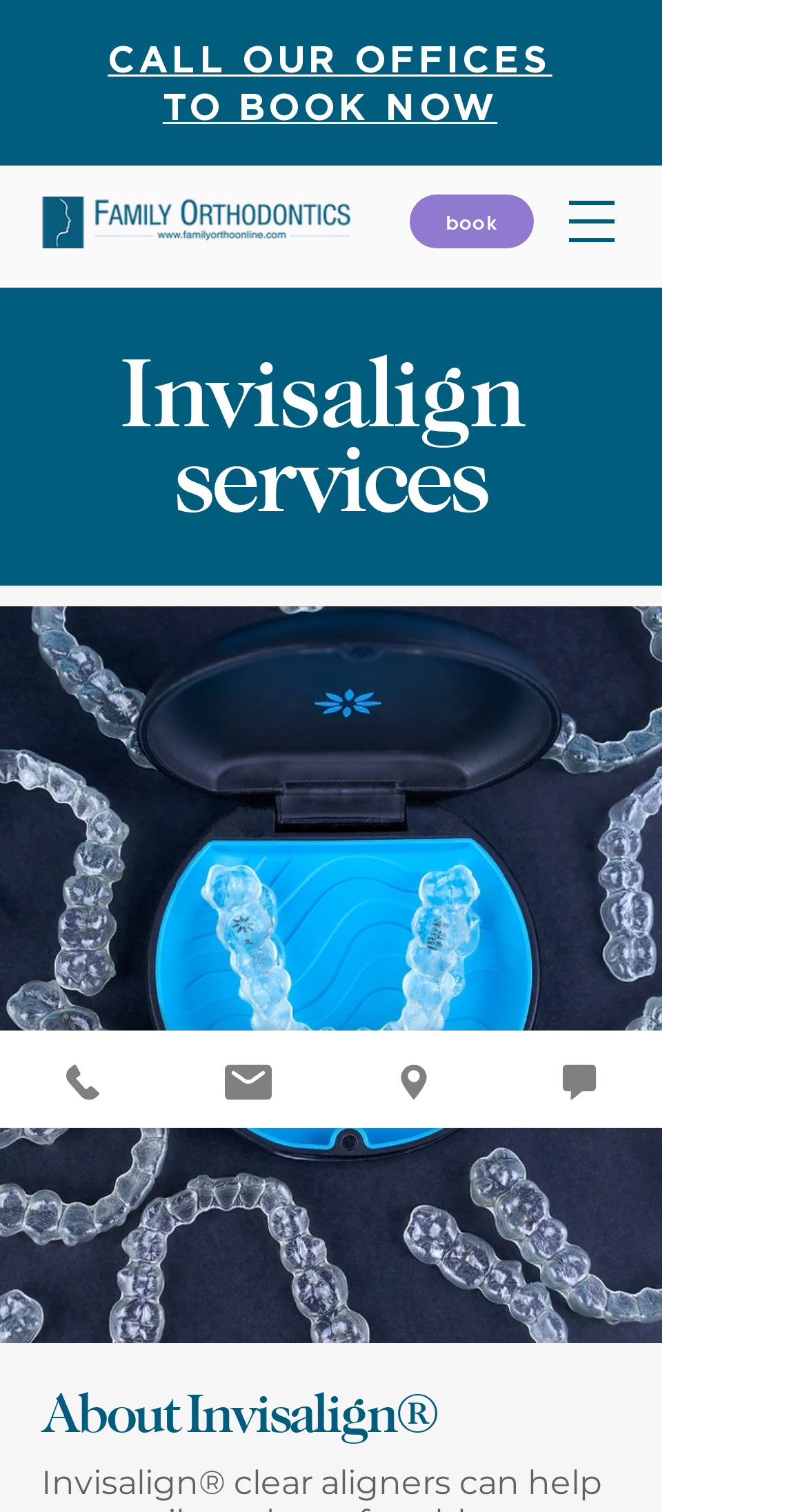Please give a succinct answer using a single word or phrase:
What is the name of the orthodontic practice?

Family Orthodontics